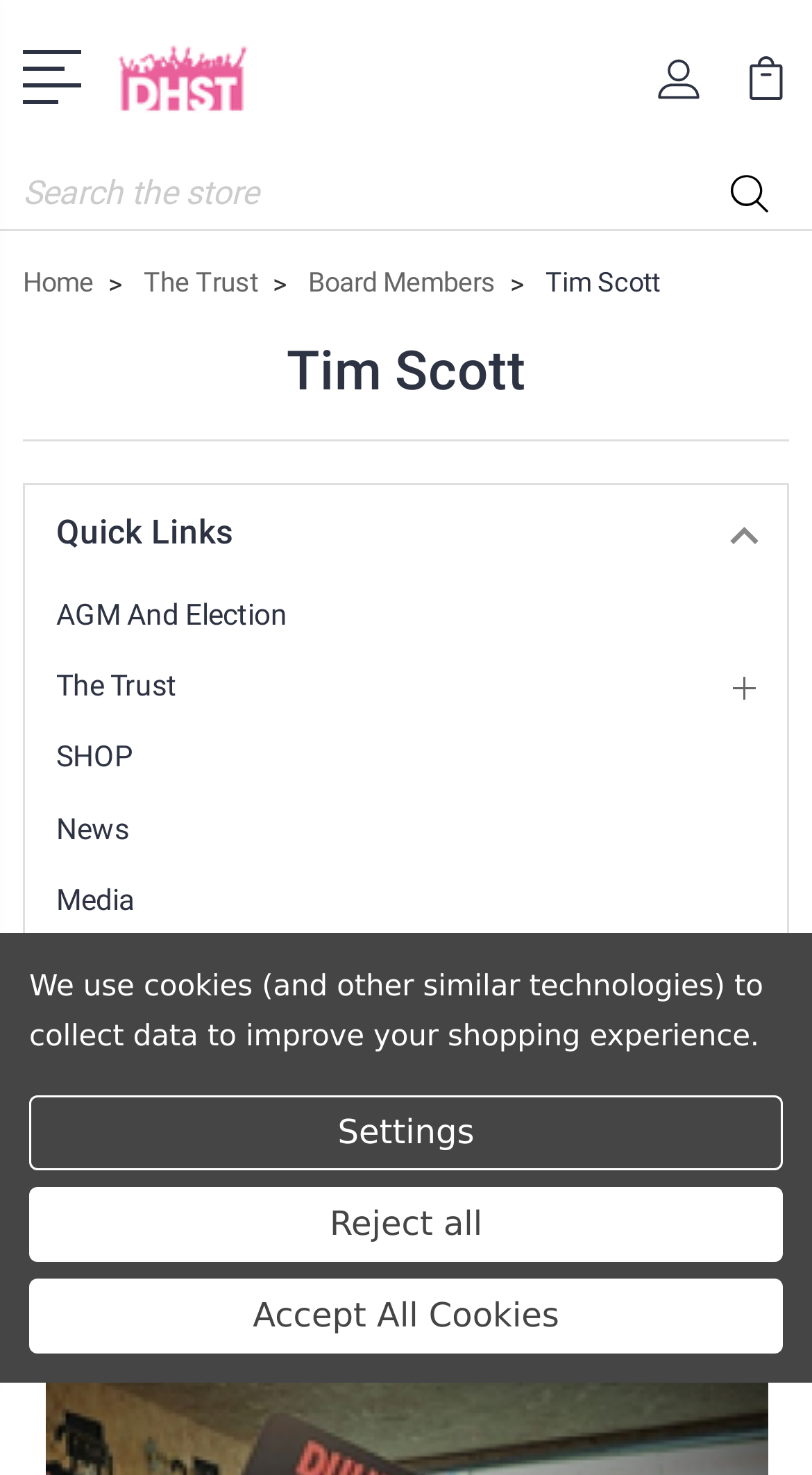Identify the bounding box coordinates for the region of the element that should be clicked to carry out the instruction: "Go to DHST Club Shop". The bounding box coordinates should be four float numbers between 0 and 1, i.e., [left, top, right, bottom].

[0.144, 0.014, 0.305, 0.093]